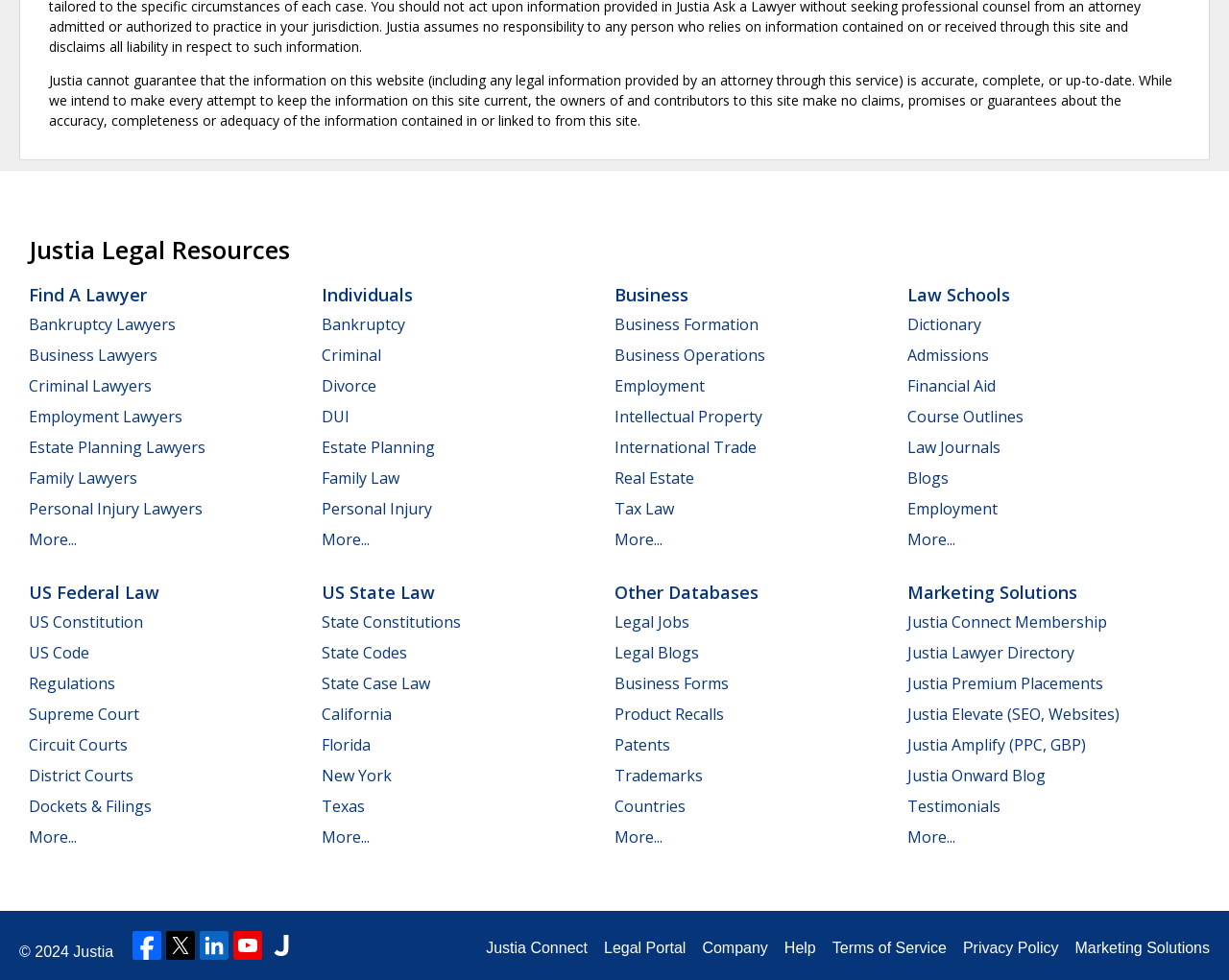Specify the bounding box coordinates of the area to click in order to follow the given instruction: "Find a lawyer."

[0.023, 0.289, 0.12, 0.312]